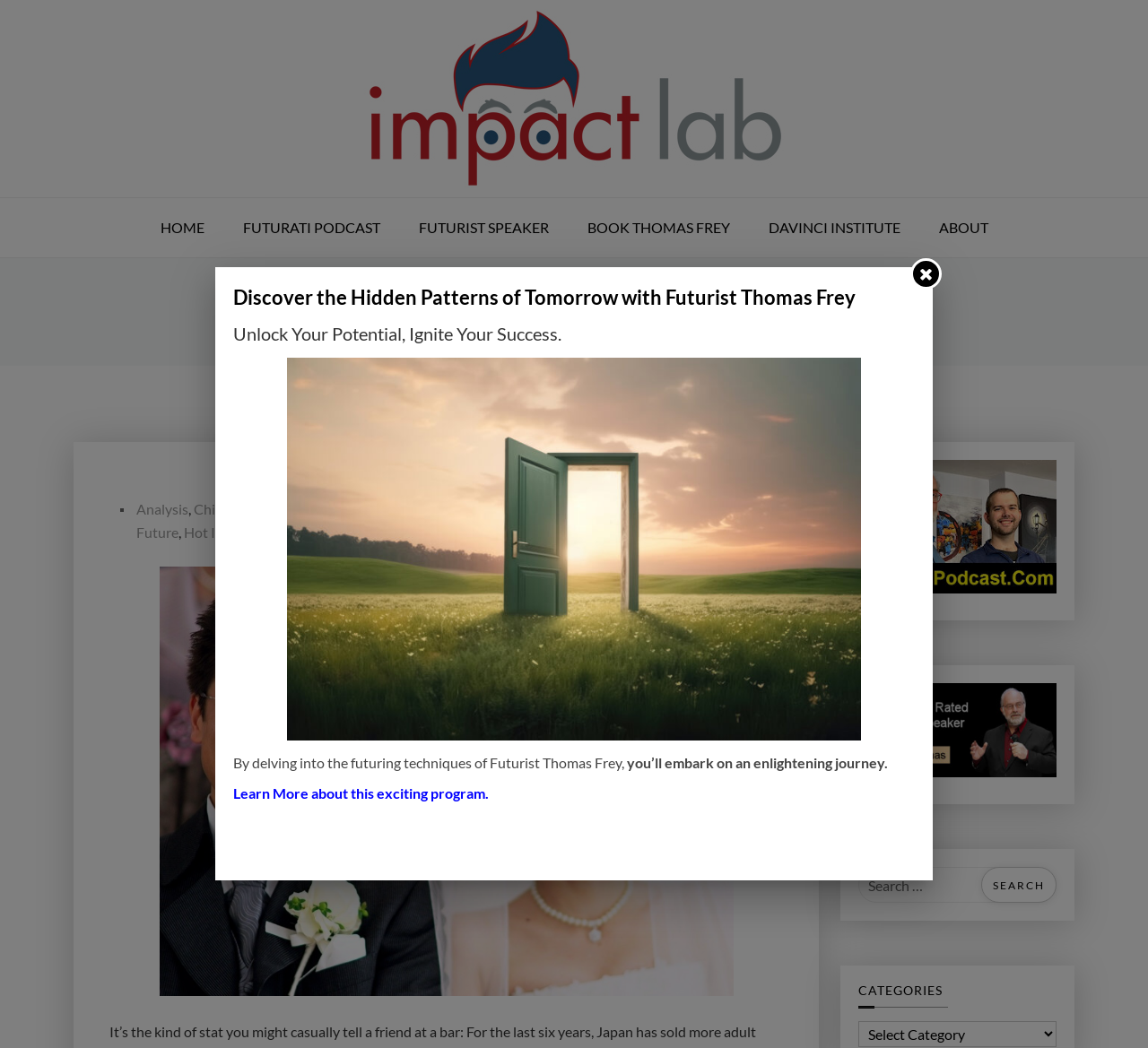Please identify the bounding box coordinates of the element I need to click to follow this instruction: "Visit the 'Impact Lab' page".

[0.316, 0.009, 0.684, 0.18]